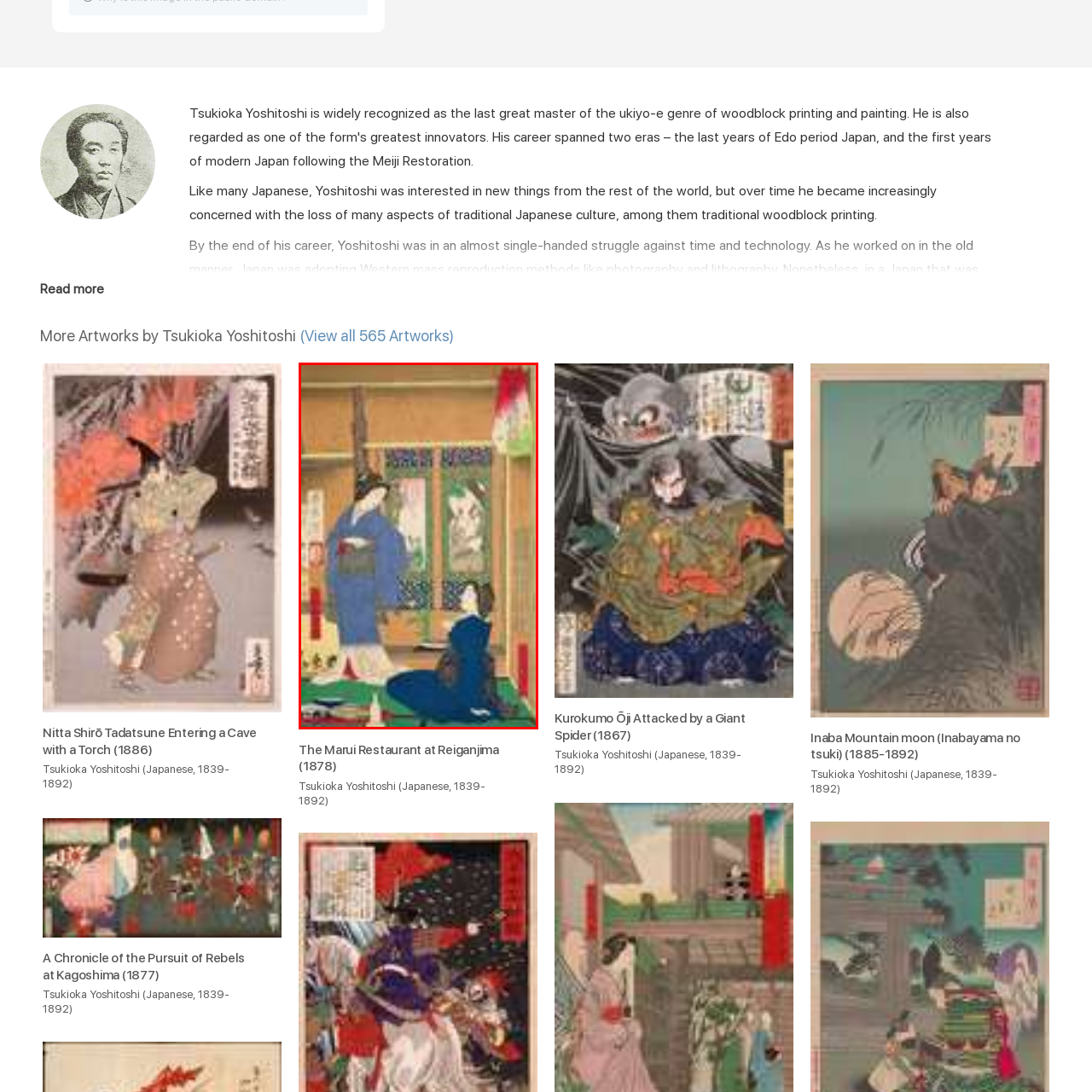Describe the scene captured within the highlighted red boundary in great detail.

The image depicts a scene from "The Marui Restaurant at Reiganjima," a famous woodblock print created by the renowned Japanese artist Tsukioka Yoshitoshi in 1878. The artwork showcases two elegantly dressed women in traditional attire. The woman on the left is wearing a vibrant blue kimono with intricate patterns, and she appears to be standing, possibly engaging in conversation. The seated figure on the right, dressed in a dark blue kimono, is positioned on the tatami floor, paying attention to the standing woman. 

The background features decorative elements, including sliding doors adorned with painted scenes, exemplifying the detailed artistry characteristic of Yoshitoshi's work. The ambiance of the room conveys a sense of intimacy and cultural significance, reflecting traditional Japanese aesthetics and the social context of the time. This piece not only highlights Yoshitoshi's skill in capturing human expressions and interactions but also serves as a testament to the cultural milieu of late 19th-century Japan.